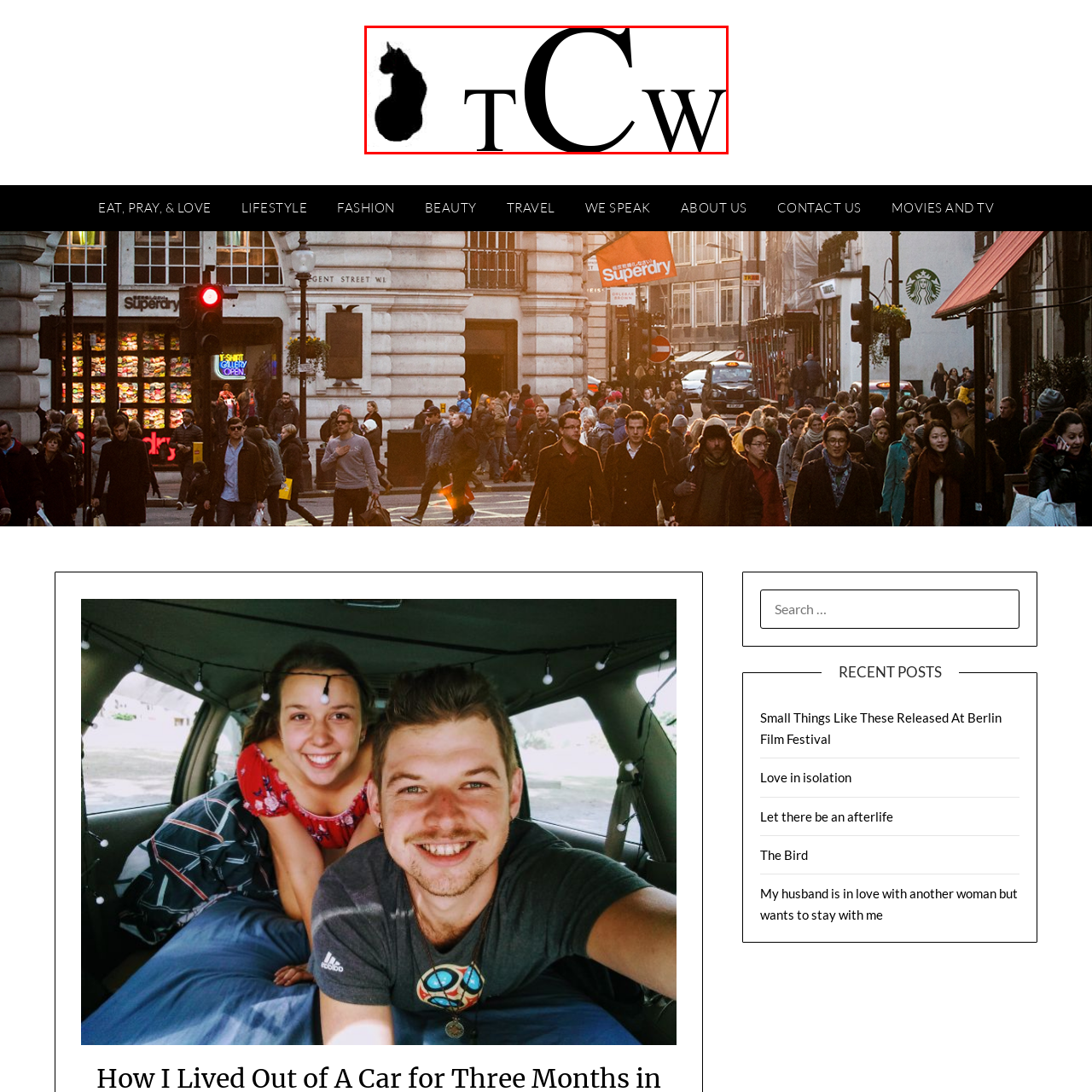Explain the image in the red bounding box with extensive details.

The image features a stylized logo for "TheCatWalkBlog," prominently showcasing a black silhouette of a cat next to the bold text "tCW." The cat silhouette connects to the blog's theme, indicating a focus on lifestyle, travel, and fashion, while the elegant typography of "tCW" adds a modern touch to the branding. This logo serves as a visual representation of the blog's identity, blending whimsical and chic elements, perfect for attracting an audience interested in unique lifestyle content.